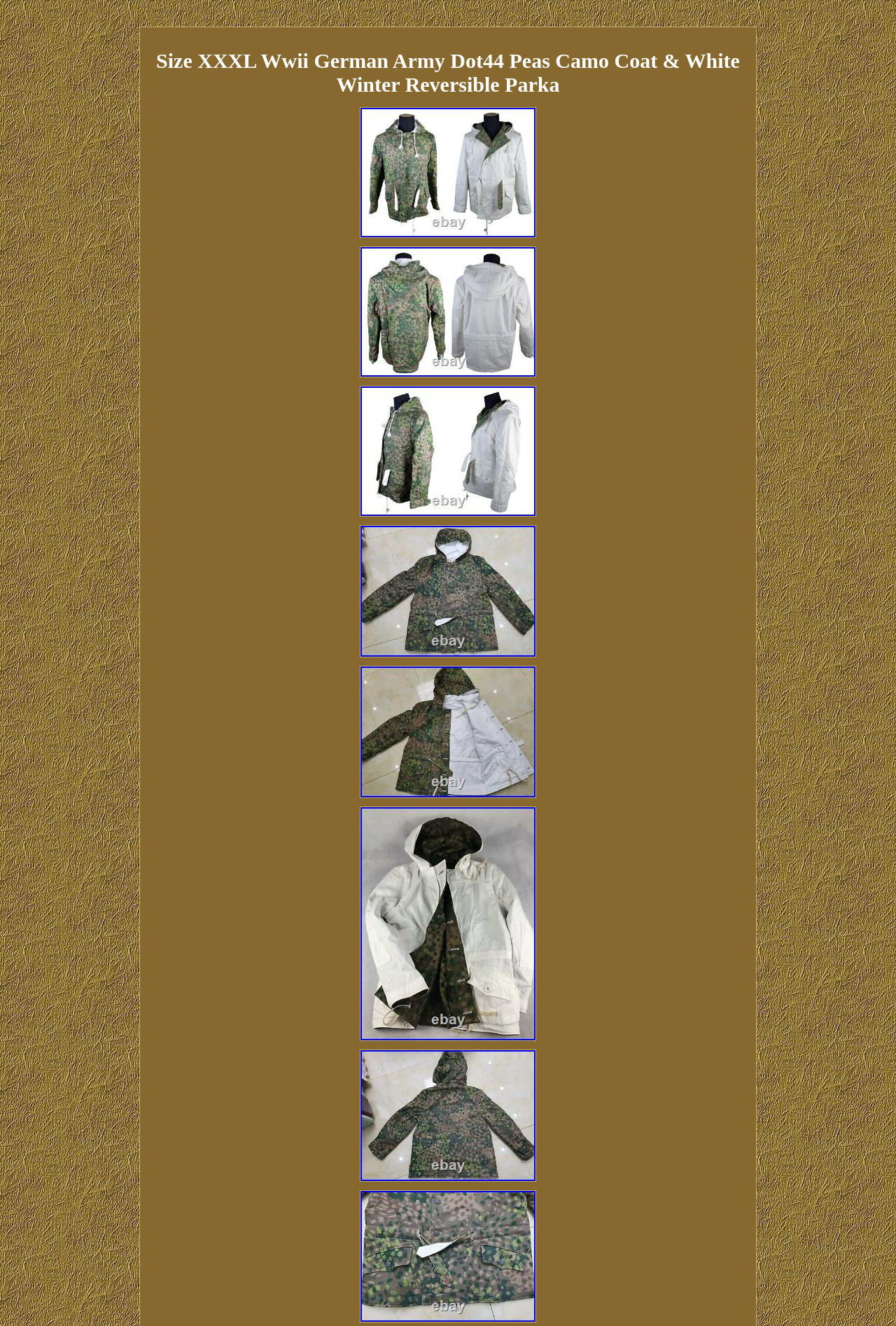What is the color of the coat?
Using the image, elaborate on the answer with as much detail as possible.

The description of the product mentions 'Dot44 Peas Camo Coat', which suggests that the coat has a camouflage pattern, and the color is likely a mix of green, brown, and tan.